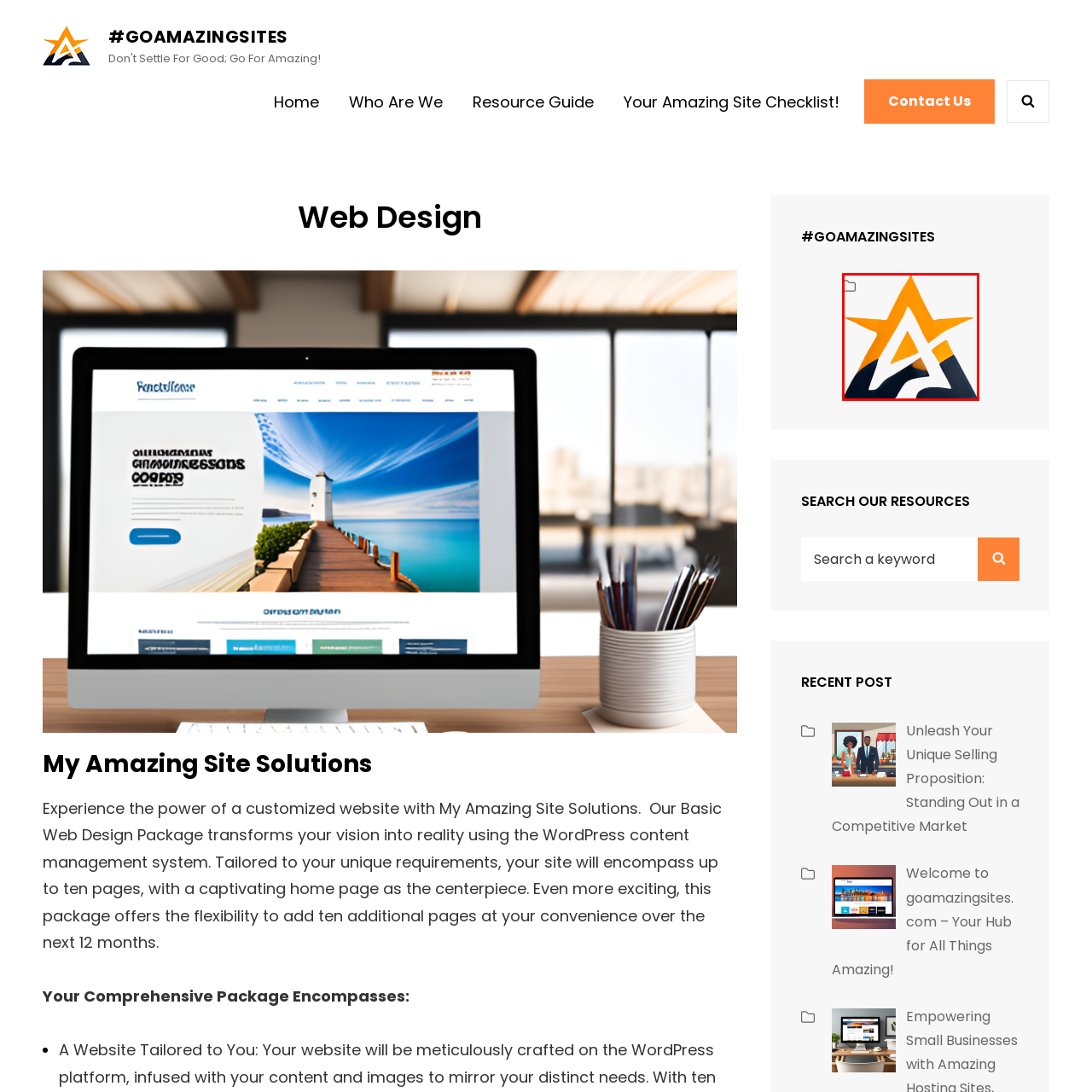Please provide a one-word or phrase response to the following question by examining the image within the red boundary:
What is the likely purpose of this logo?

web design services